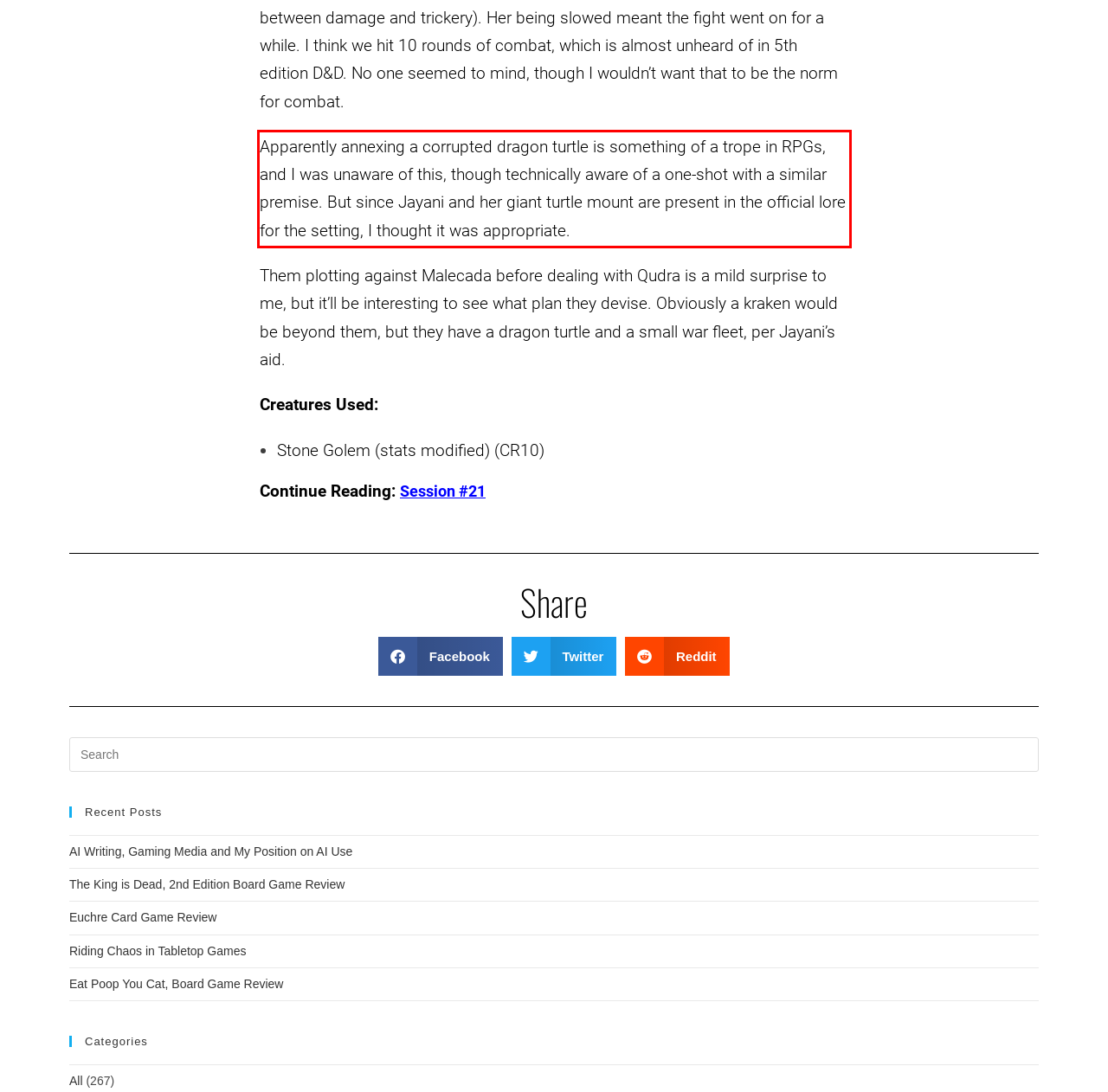You have a screenshot of a webpage with a red bounding box. Use OCR to generate the text contained within this red rectangle.

Apparently annexing a corrupted dragon turtle is something of a trope in RPGs, and I was unaware of this, though technically aware of a one-shot with a similar premise. But since Jayani and her giant turtle mount are present in the official lore for the setting, I thought it was appropriate.